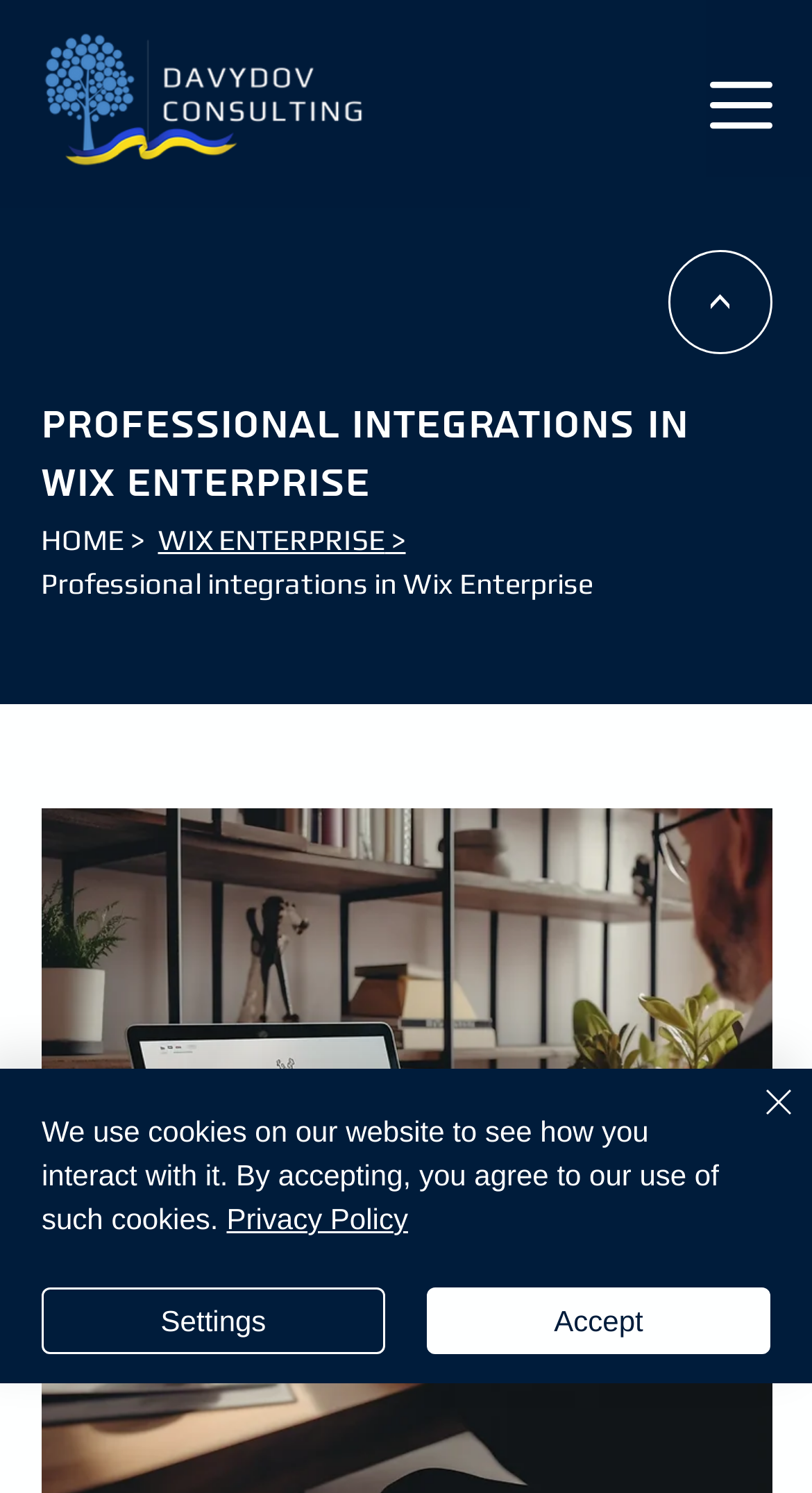What is the main topic of the webpage?
Using the image as a reference, answer the question with a short word or phrase.

Wix Enterprise